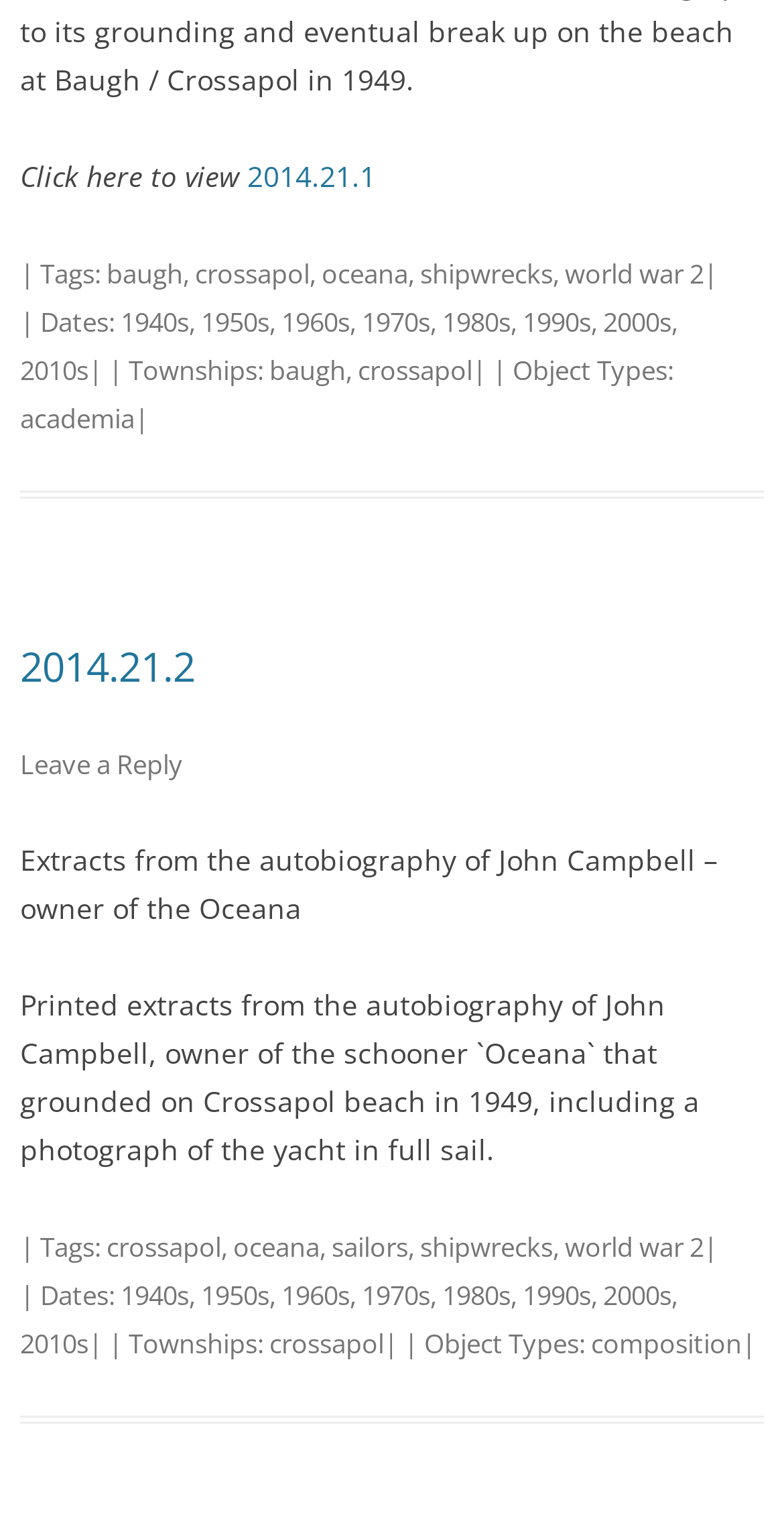What type of object is being discussed in the article?
Answer the question with a single word or phrase, referring to the image.

Schooner